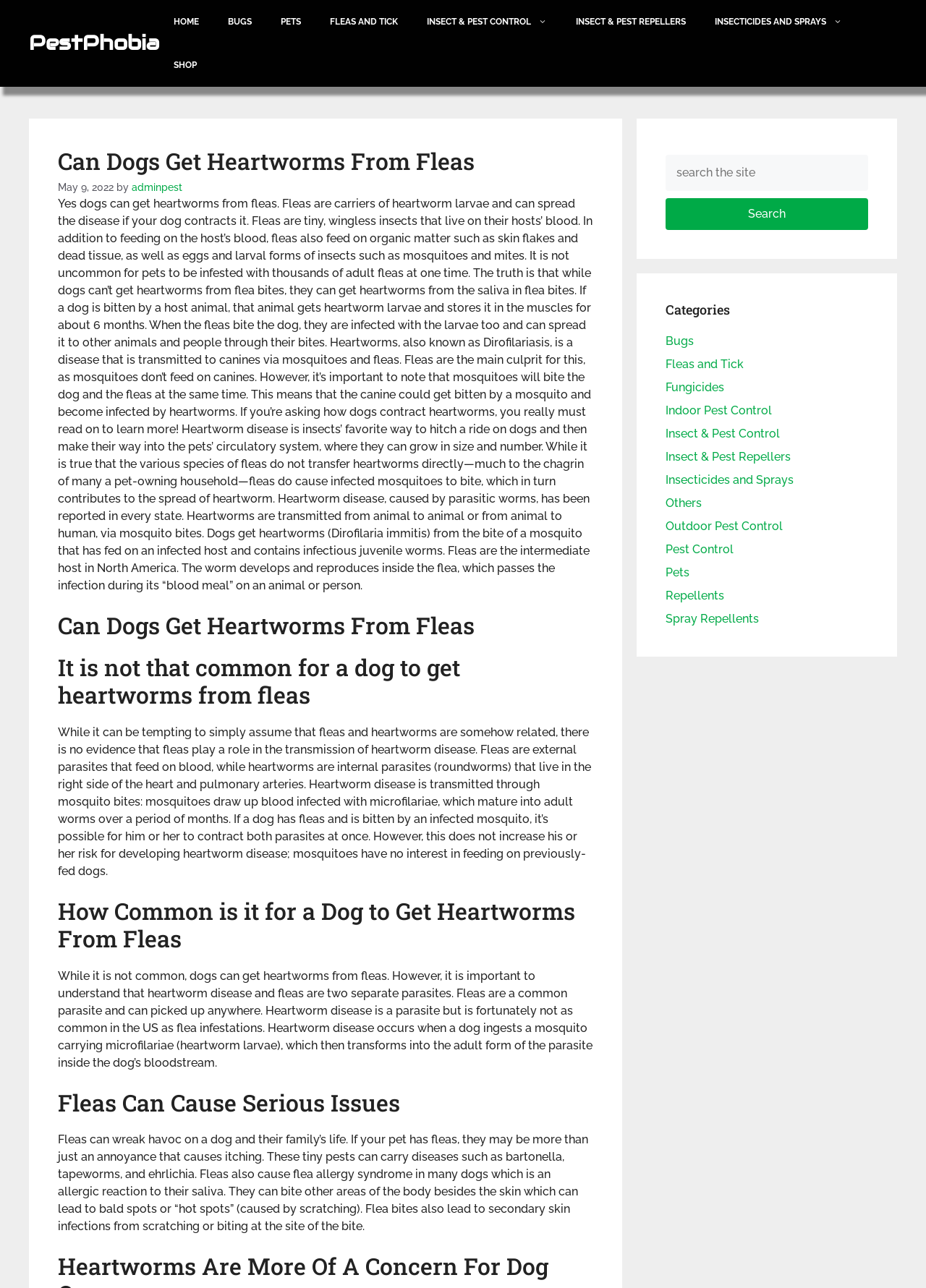Please find the bounding box coordinates of the section that needs to be clicked to achieve this instruction: "Click on the 'SHOP' link".

[0.172, 0.034, 0.228, 0.067]